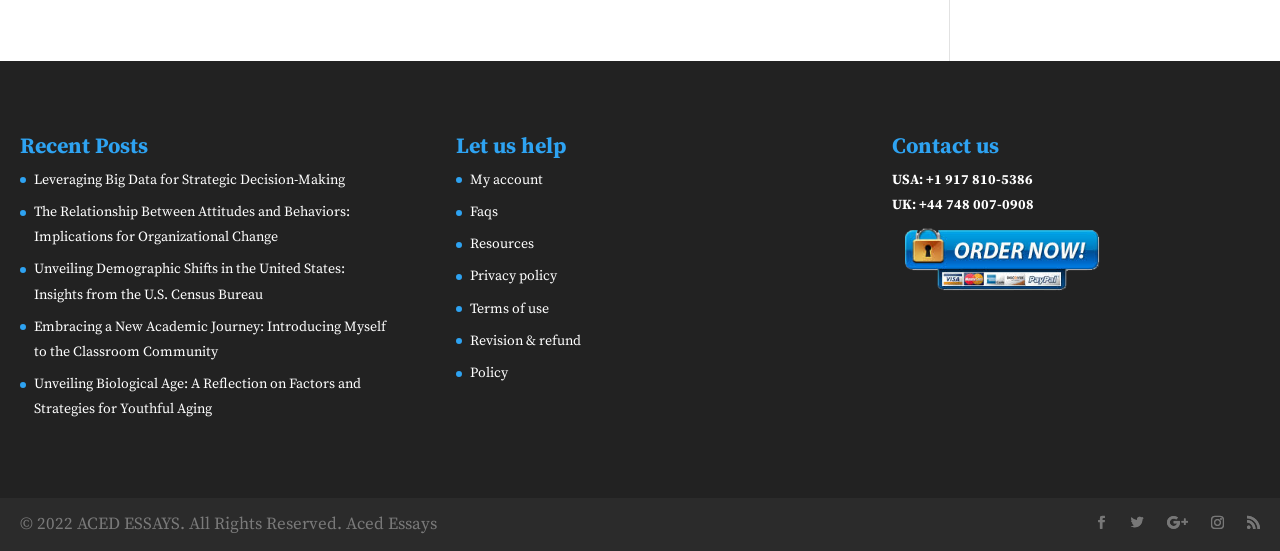Extract the bounding box coordinates for the UI element described as: "Terms of use".

[0.367, 0.544, 0.429, 0.576]